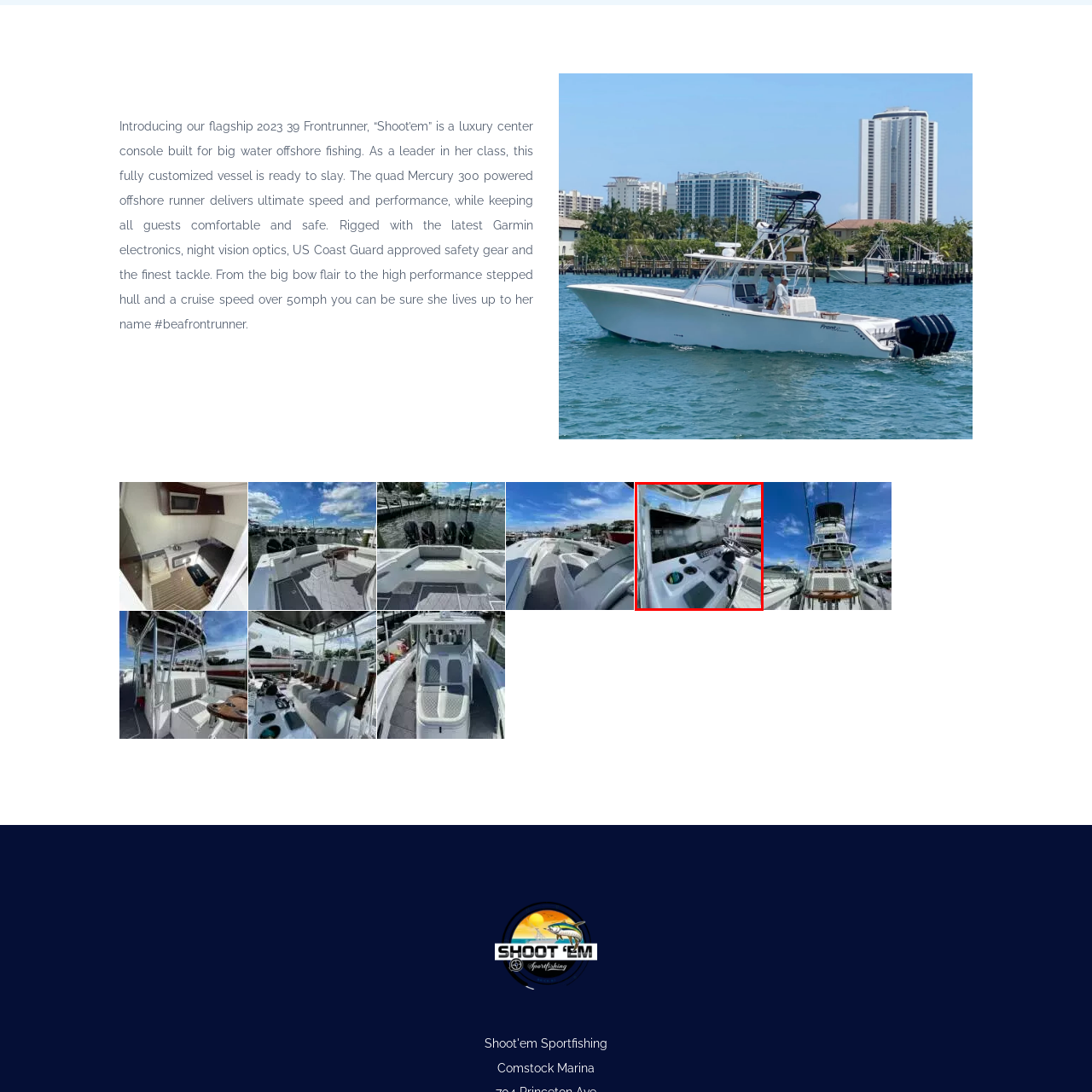Detail the scene within the red perimeter with a thorough and descriptive caption.

The image showcases a luxurious and modern boat helm, emphasizing the vessel's advanced technology and design. At the forefront, a sleek steering wheel is positioned to provide easy control, complementing the high-end instrumentation panel to the left. This panel features several gauges and electronic displays, prominently including a colorful multifunction gauge that likely monitors crucial navigational metrics. The clean, white surface of the helm reflects a commitment to nautical aesthetics, while large, panoramic windows allow for ample natural light and visibility of the surrounding waters. This helm exemplifies the sophistication and performance expected of a luxury center console, tailored for offshore fishing enthusiasts and equipped for the ultimate maritime experience.